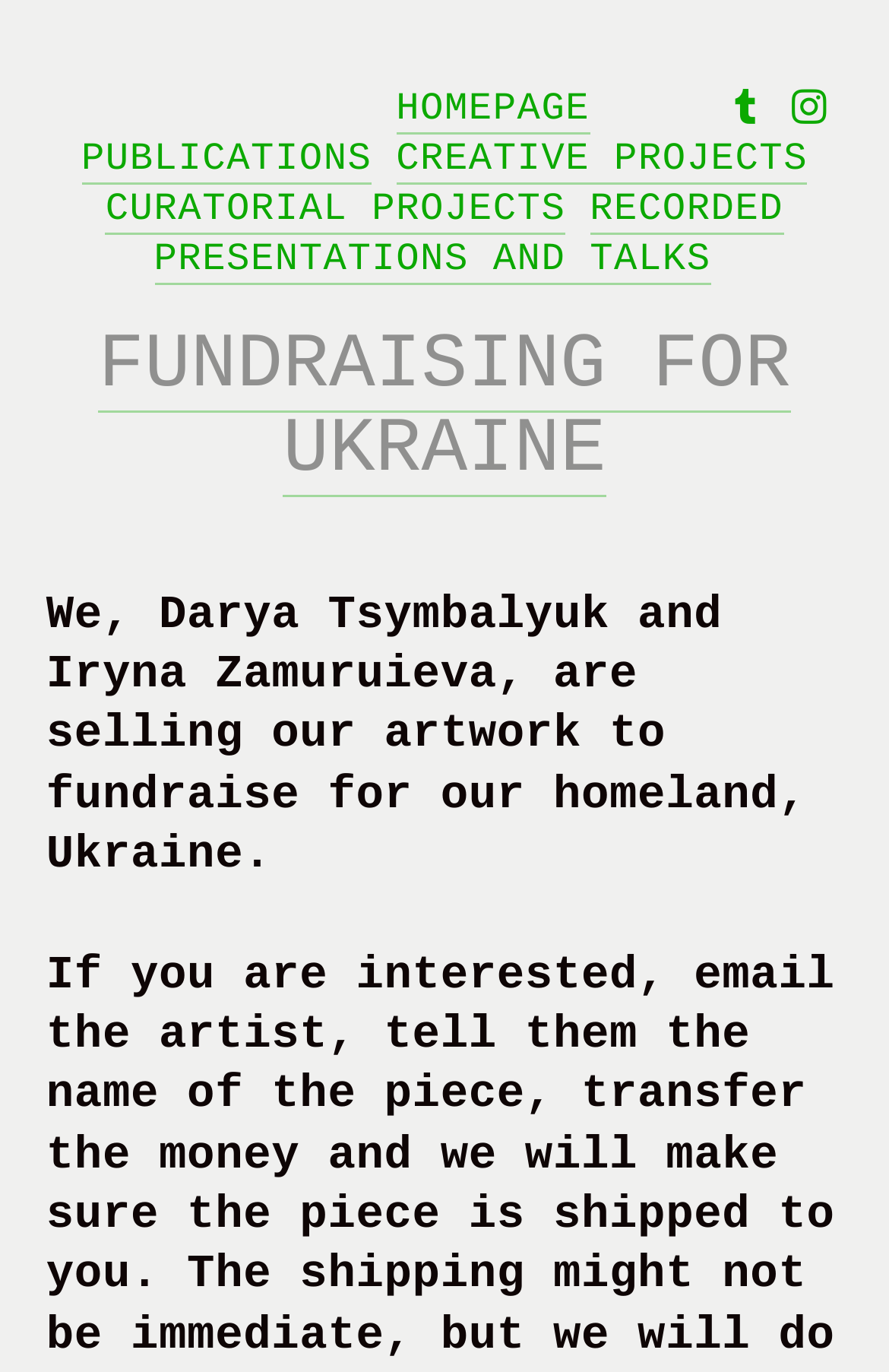Answer the following query with a single word or phrase:
What is the first link on the top right?

ue016